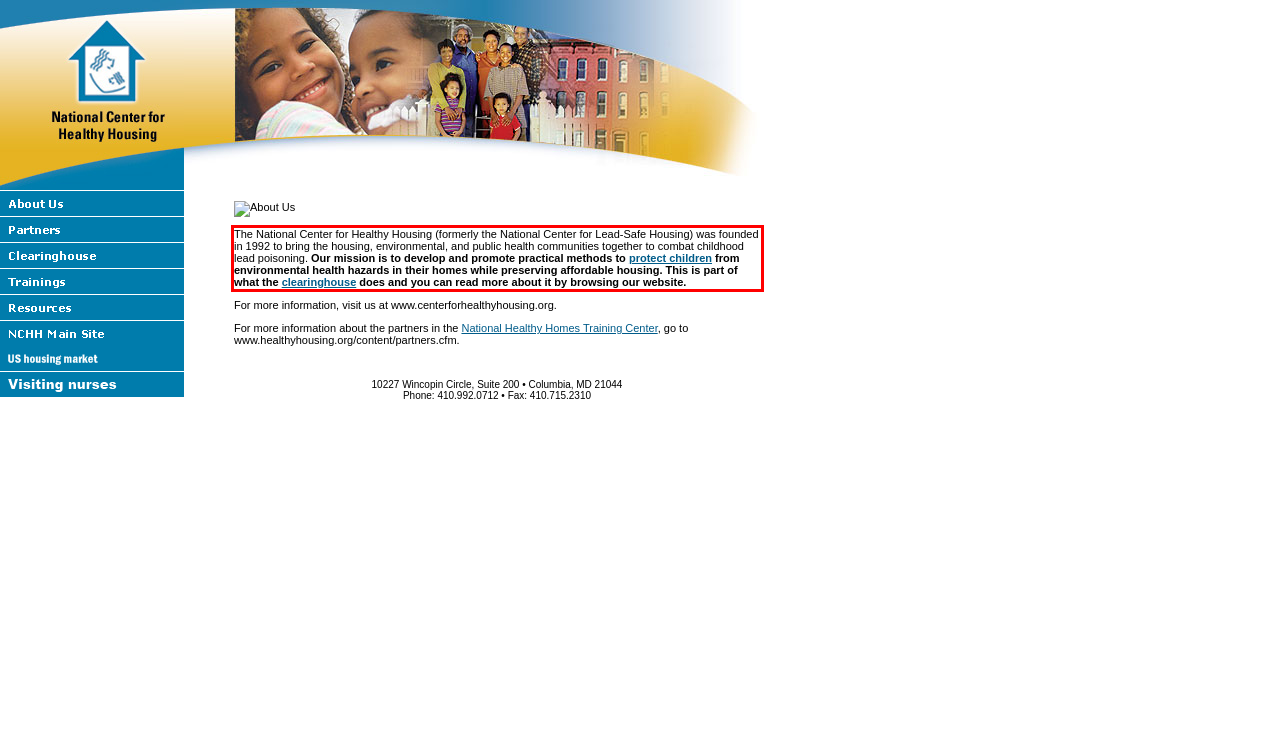You are given a screenshot of a webpage with a UI element highlighted by a red bounding box. Please perform OCR on the text content within this red bounding box.

The National Center for Healthy Housing (formerly the National Center for Lead-Safe Housing) was founded in 1992 to bring the housing, environmental, and public health communities together to combat childhood lead poisoning. Our mission is to develop and promote practical methods to protect children from environmental health hazards in their homes while preserving affordable housing. This is part of what the clearinghouse does and you can read more about it by browsing our website.